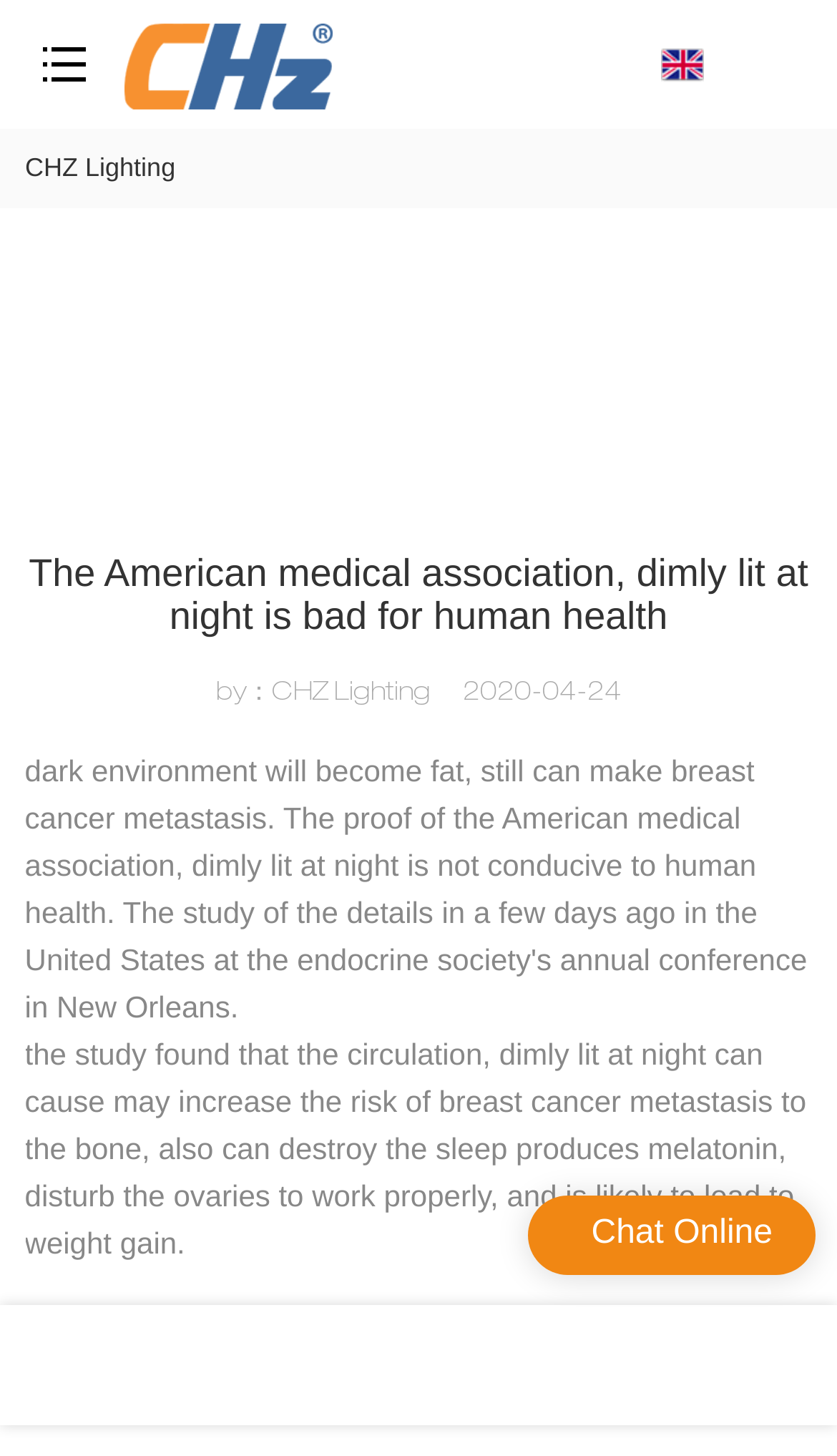Look at the image and answer the question in detail:
What is the call-to-action button text?

The call-to-action button text can be found at the bottom right corner of the webpage, which says 'Chat Online'.